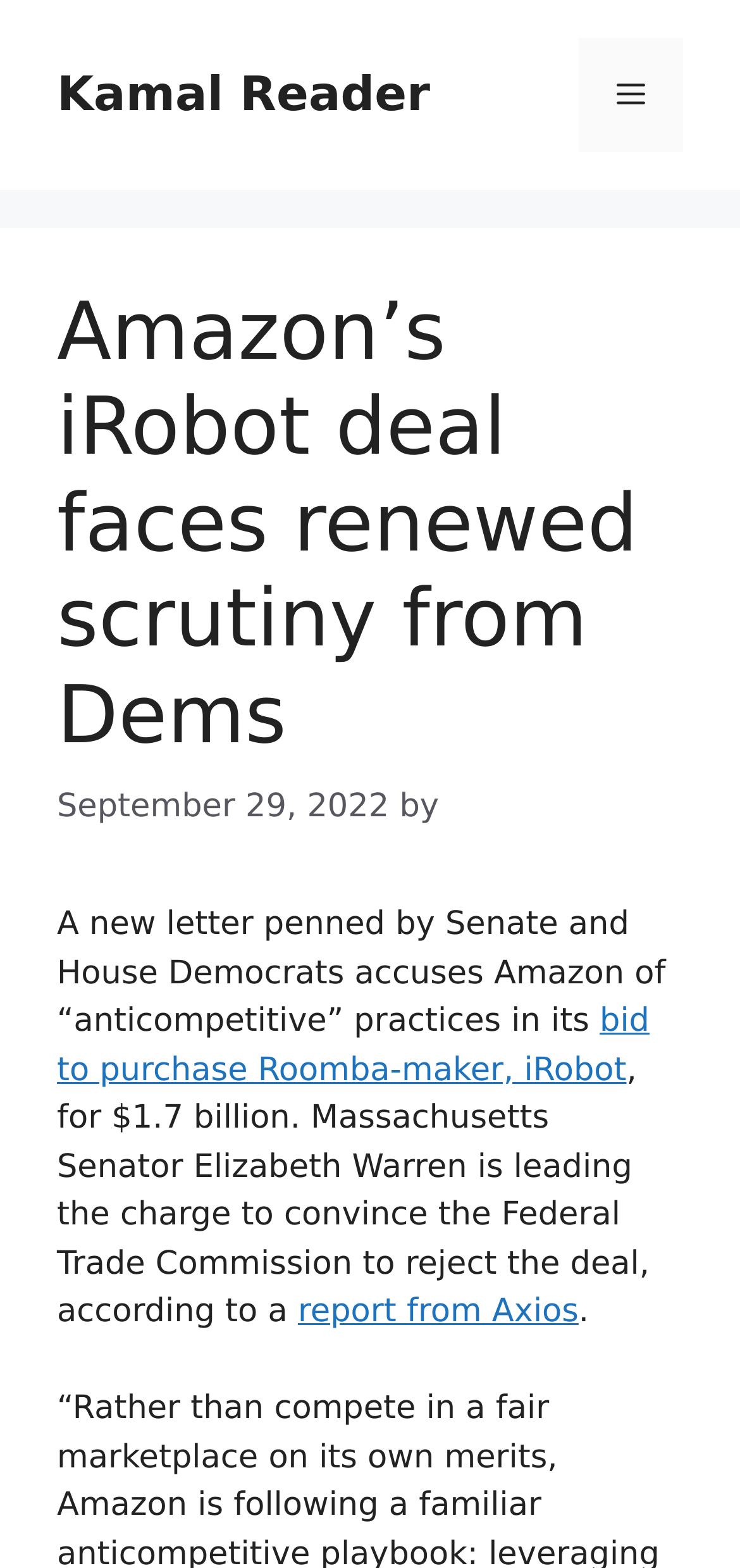What is the date of the article?
Answer with a single word or short phrase according to what you see in the image.

September 29, 2022